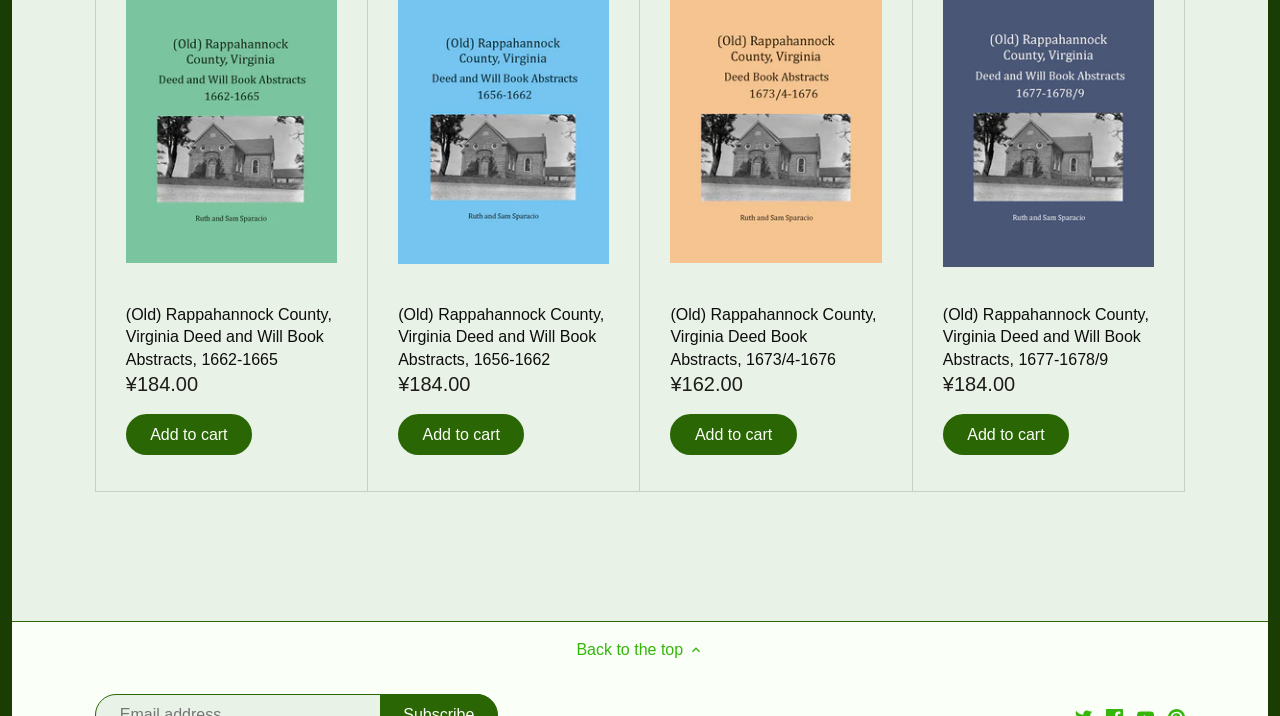What is the function of the 'Right' button?
Please utilize the information in the image to give a detailed response to the question.

The 'Right' button has a popup menu, which is indicated by the 'hasPopup: menu' attribute in the button element. This suggests that clicking the button will open a menu with additional options.